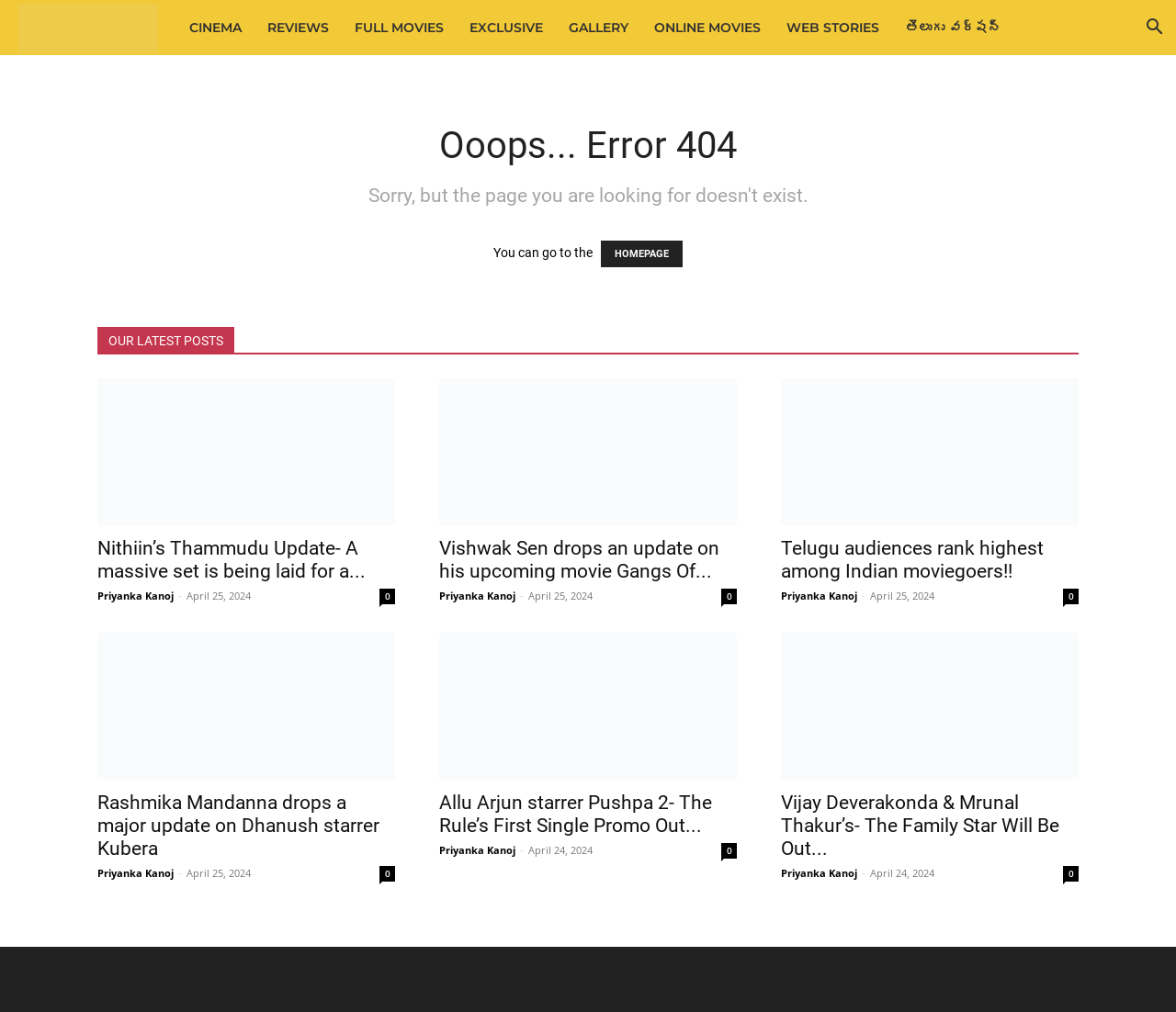Please determine the bounding box coordinates of the element to click in order to execute the following instruction: "View the image of Vishwak Sen-Gangs Of Godavari". The coordinates should be four float numbers between 0 and 1, specified as [left, top, right, bottom].

[0.373, 0.374, 0.627, 0.519]